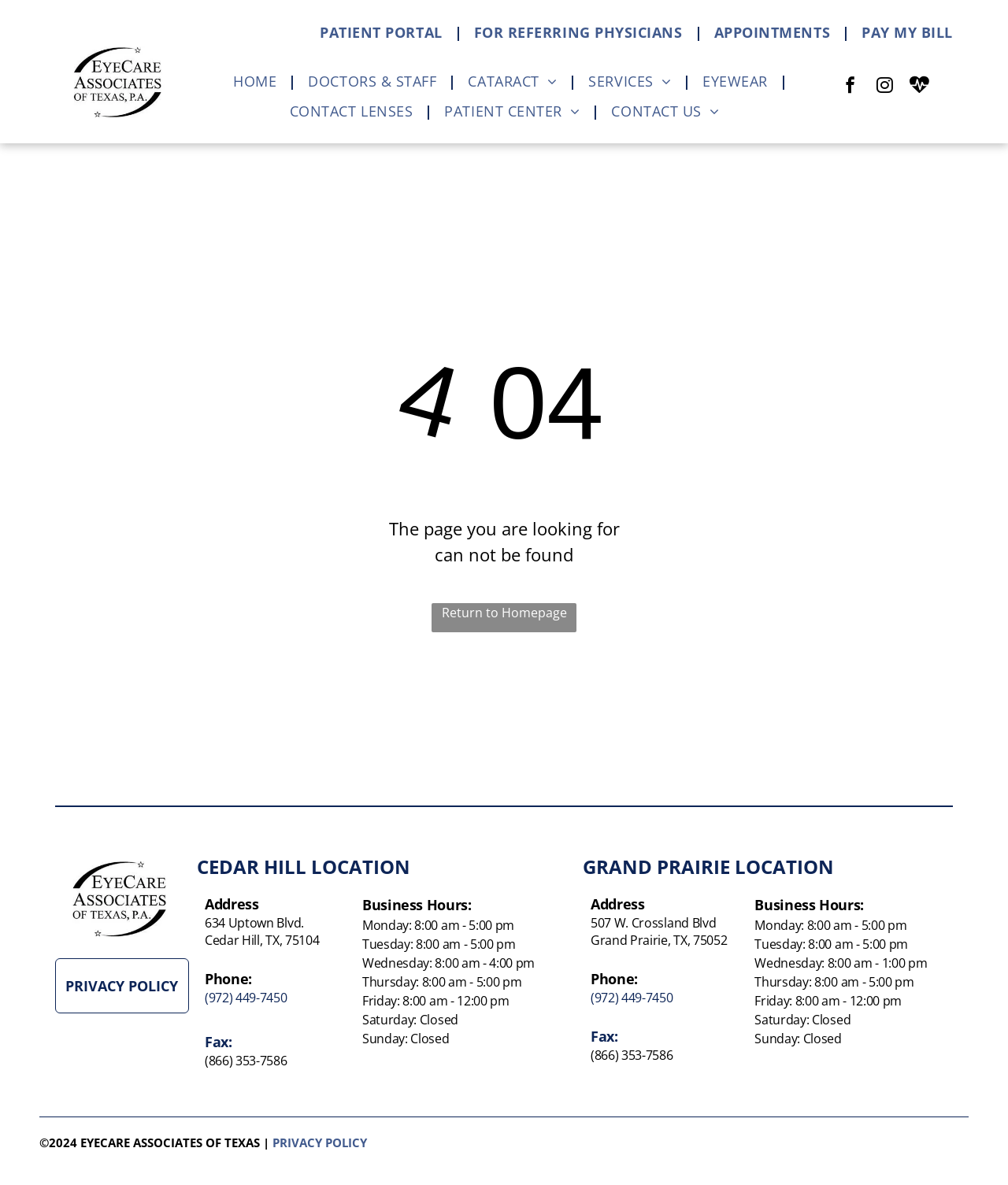Please respond to the question with a concise word or phrase:
What is the 'PAY MY BILL' link for?

Online bill payment